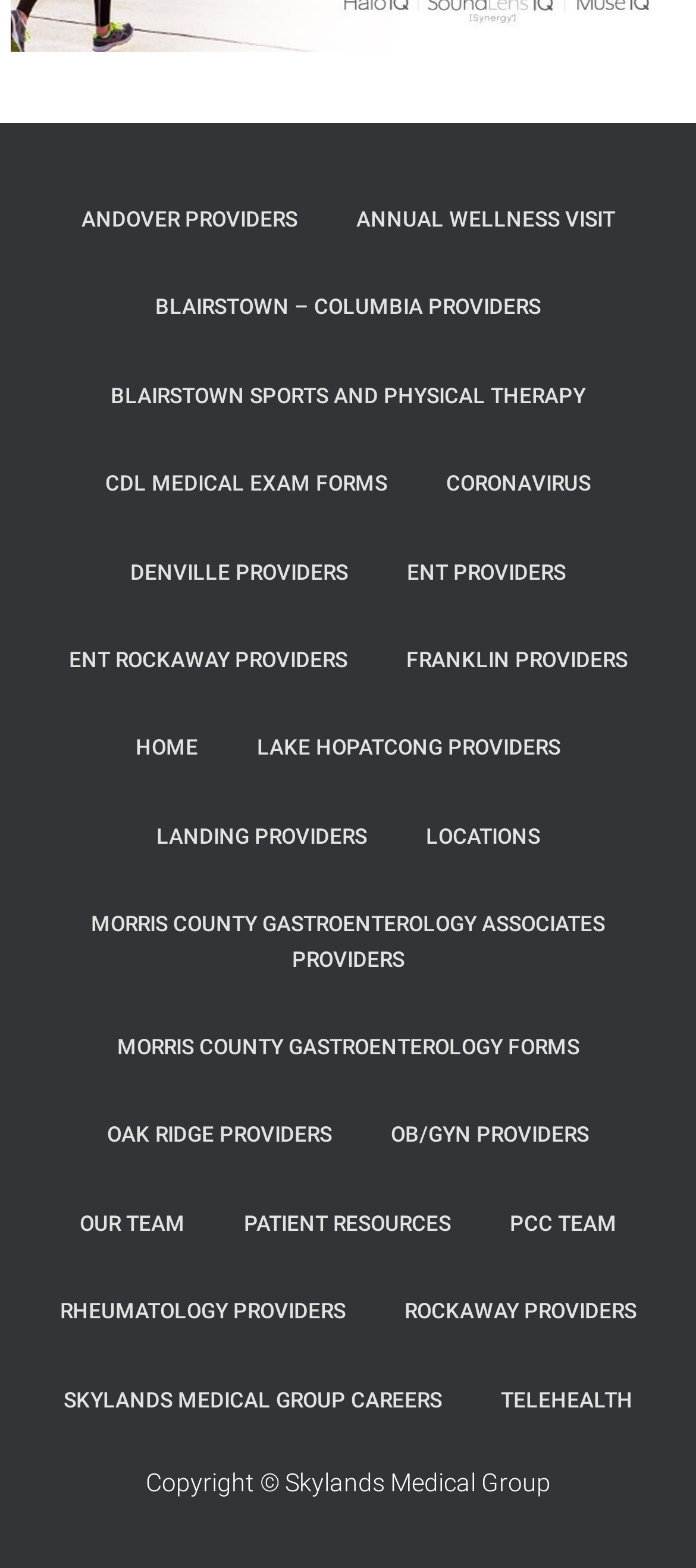Please find the bounding box coordinates for the clickable element needed to perform this instruction: "Check out TELEHEALTH".

[0.681, 0.865, 0.947, 0.922]